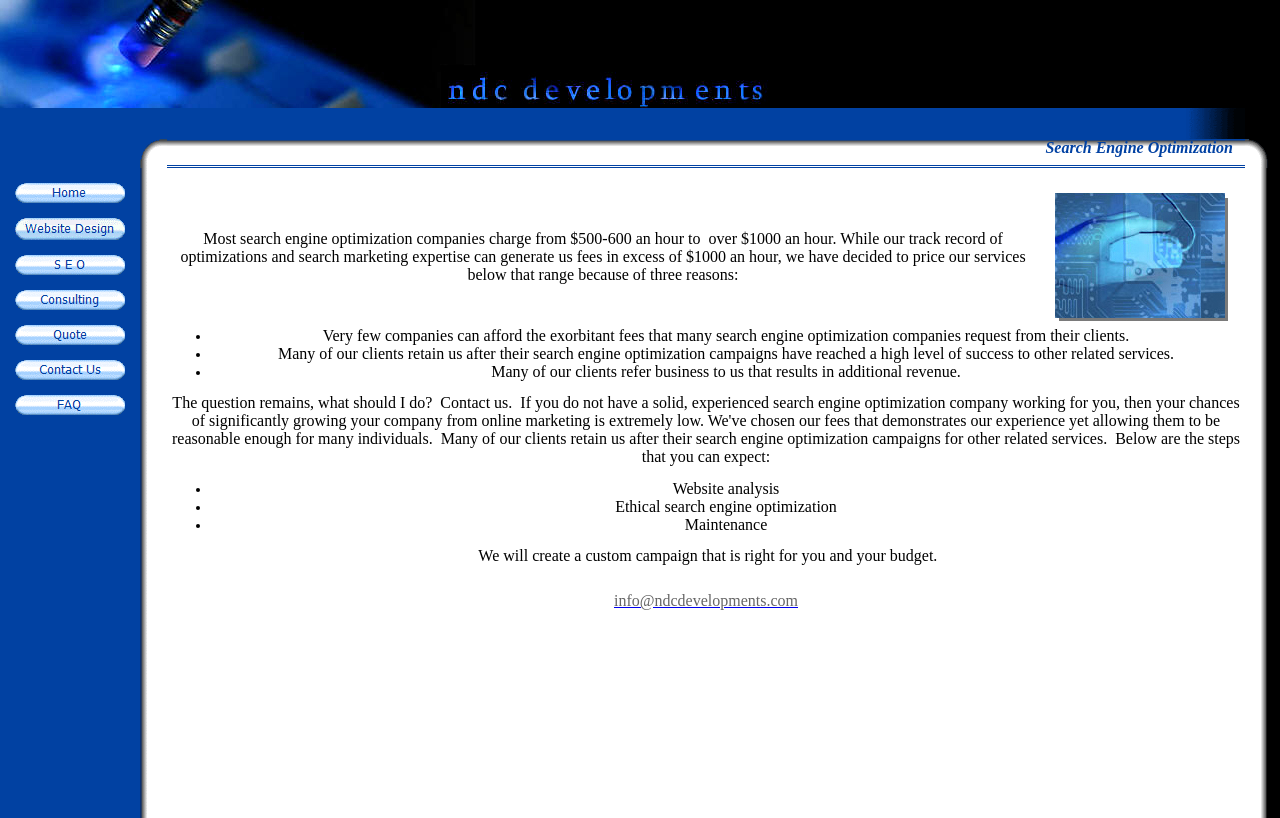How many links are in the top navigation menu?
Using the information from the image, give a concise answer in one word or a short phrase.

7